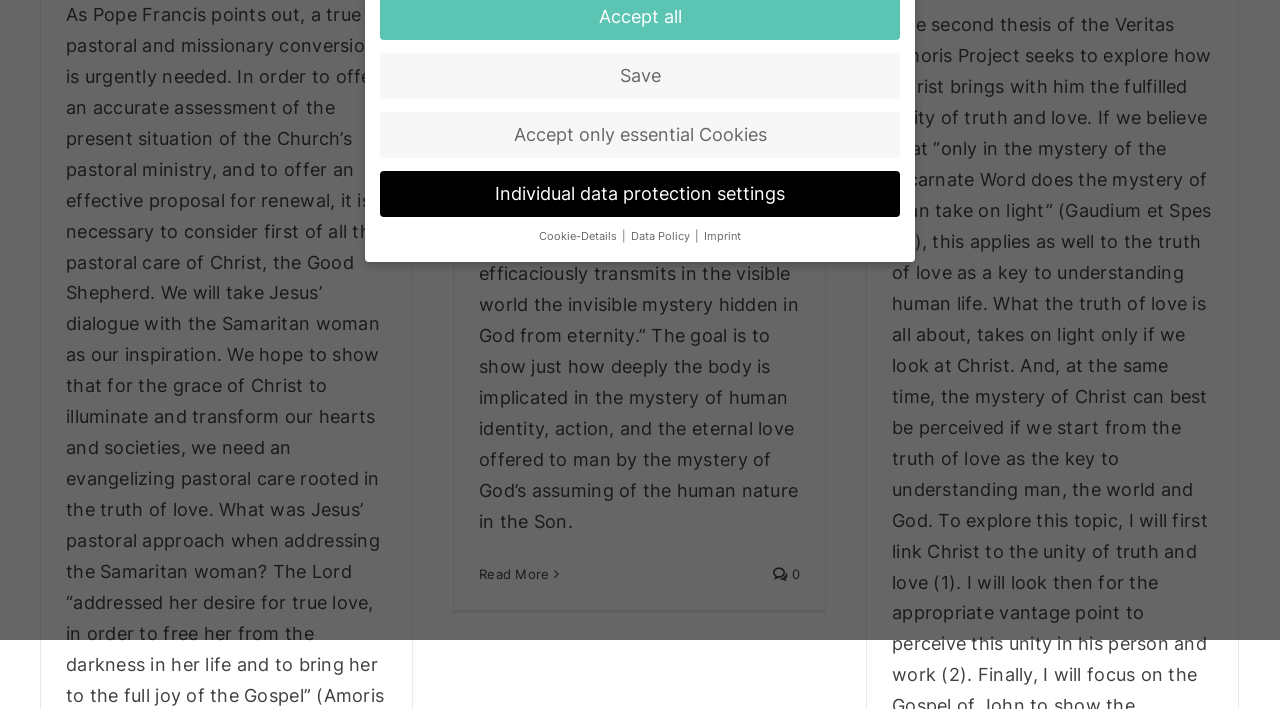Bounding box coordinates are specified in the format (top-left x, top-left y, bottom-right x, bottom-right y). All values are floating point numbers bounded between 0 and 1. Please provide the bounding box coordinate of the region this sentence describes: Individual data protection settings

[0.297, 0.242, 0.703, 0.306]